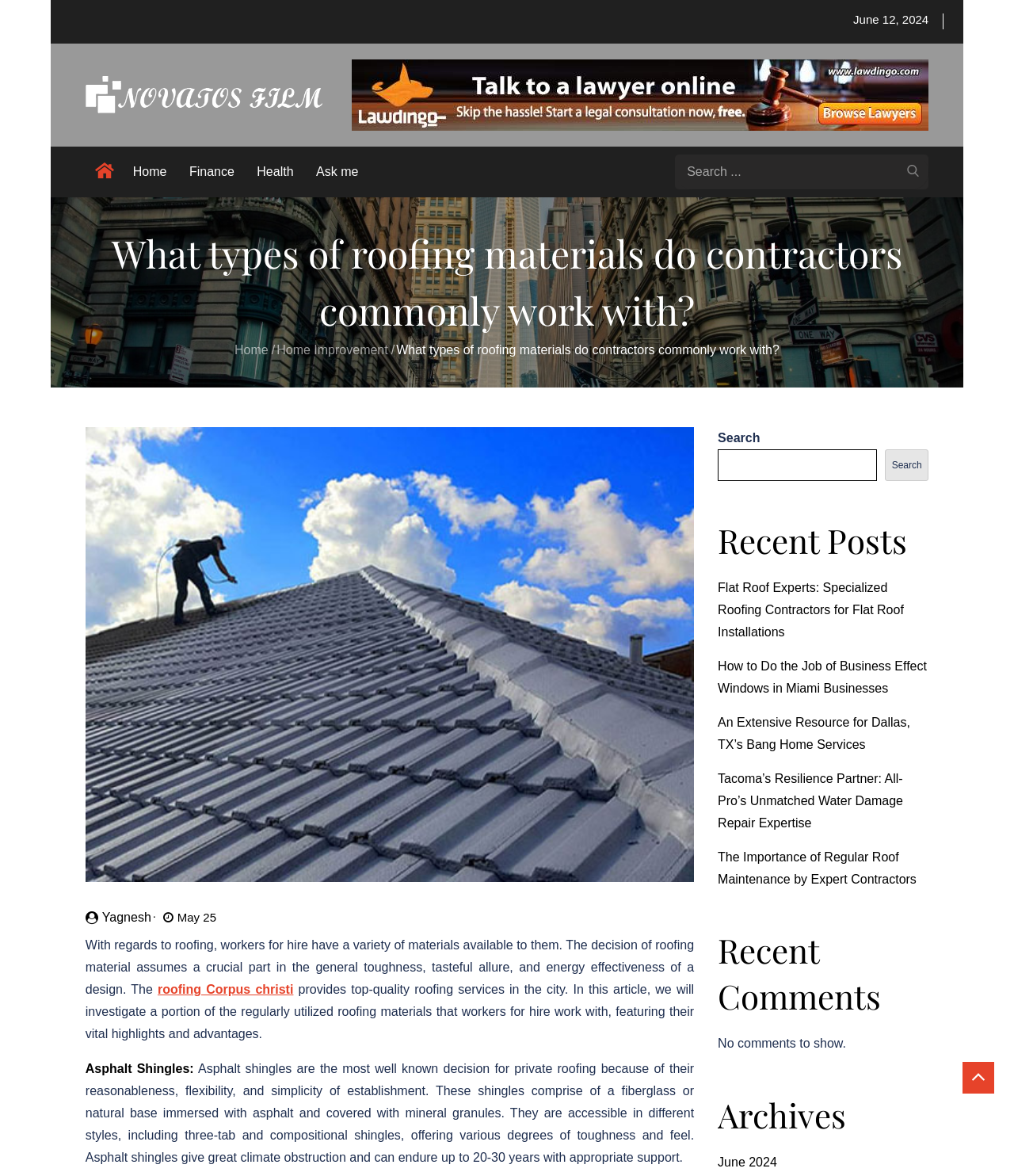What type of roofing material is described in the article?
With the help of the image, please provide a detailed response to the question.

The article describes various types of roofing materials, and one of them is asphalt shingles. This is evident from the static text 'Asphalt Shingles:' and the subsequent description of its features and advantages.